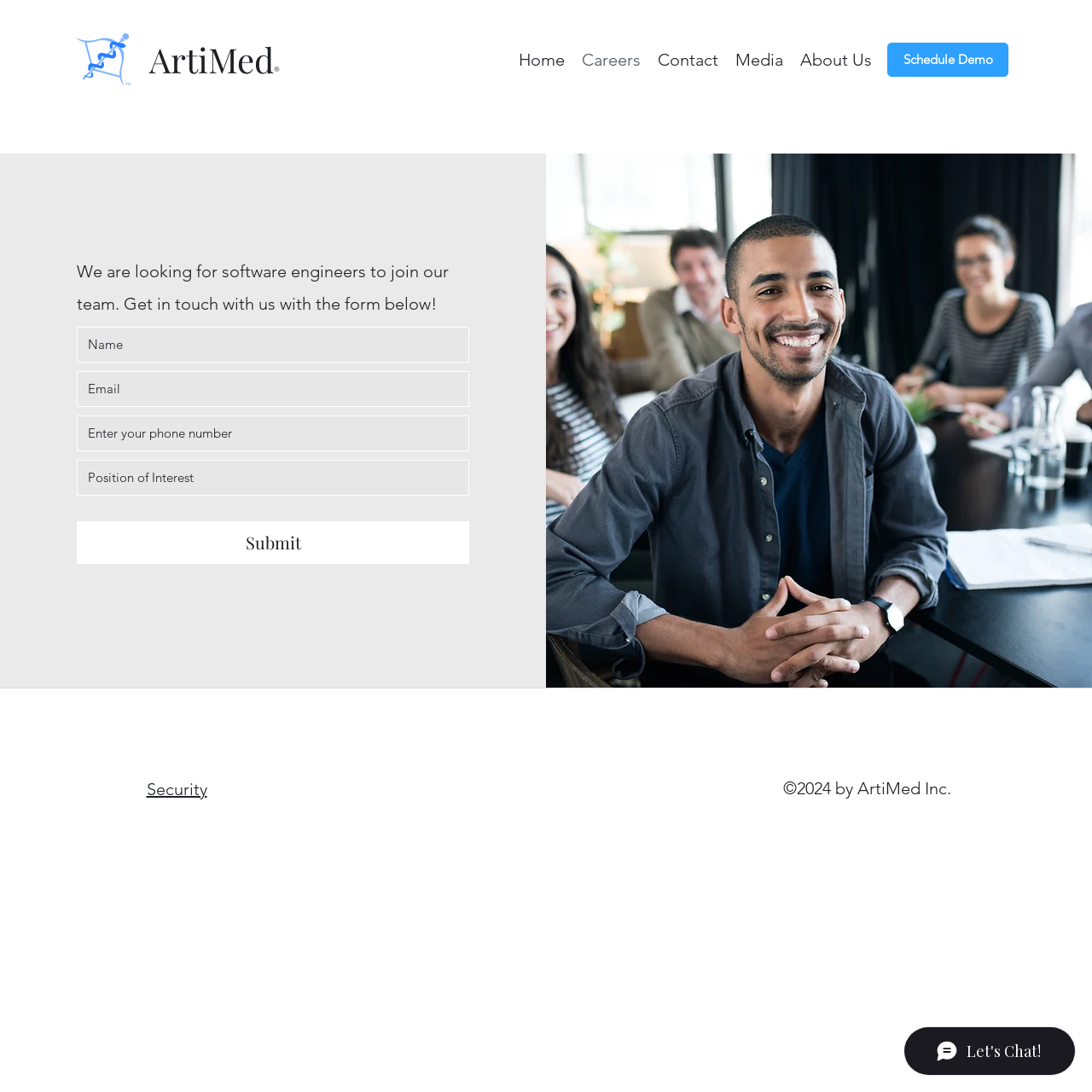Find the bounding box coordinates of the element to click in order to complete the given instruction: "Click the Contact link."

[0.595, 0.043, 0.666, 0.066]